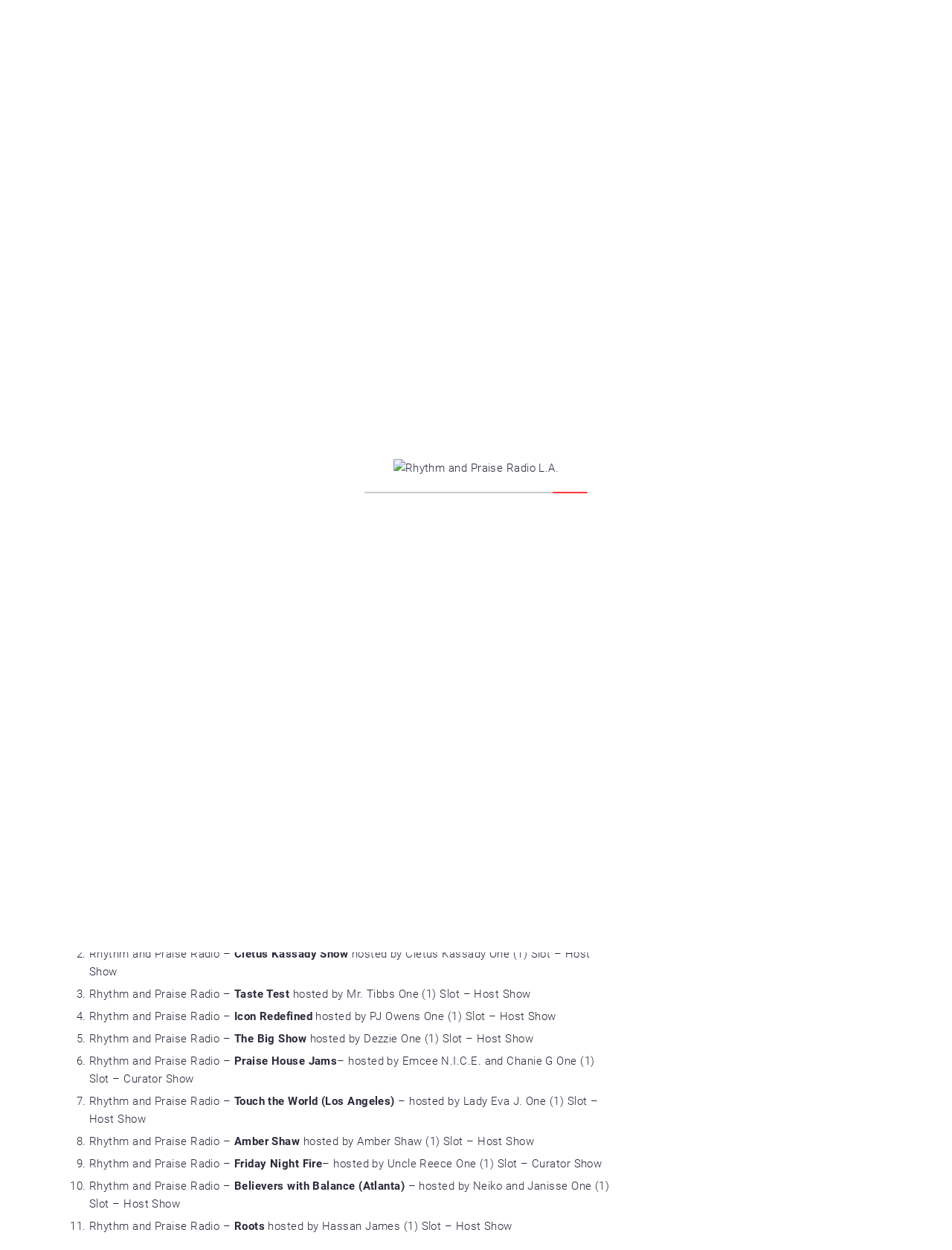Find the bounding box coordinates of the clickable area required to complete the following action: "Click the 'HOME' link".

[0.043, 0.265, 0.103, 0.292]